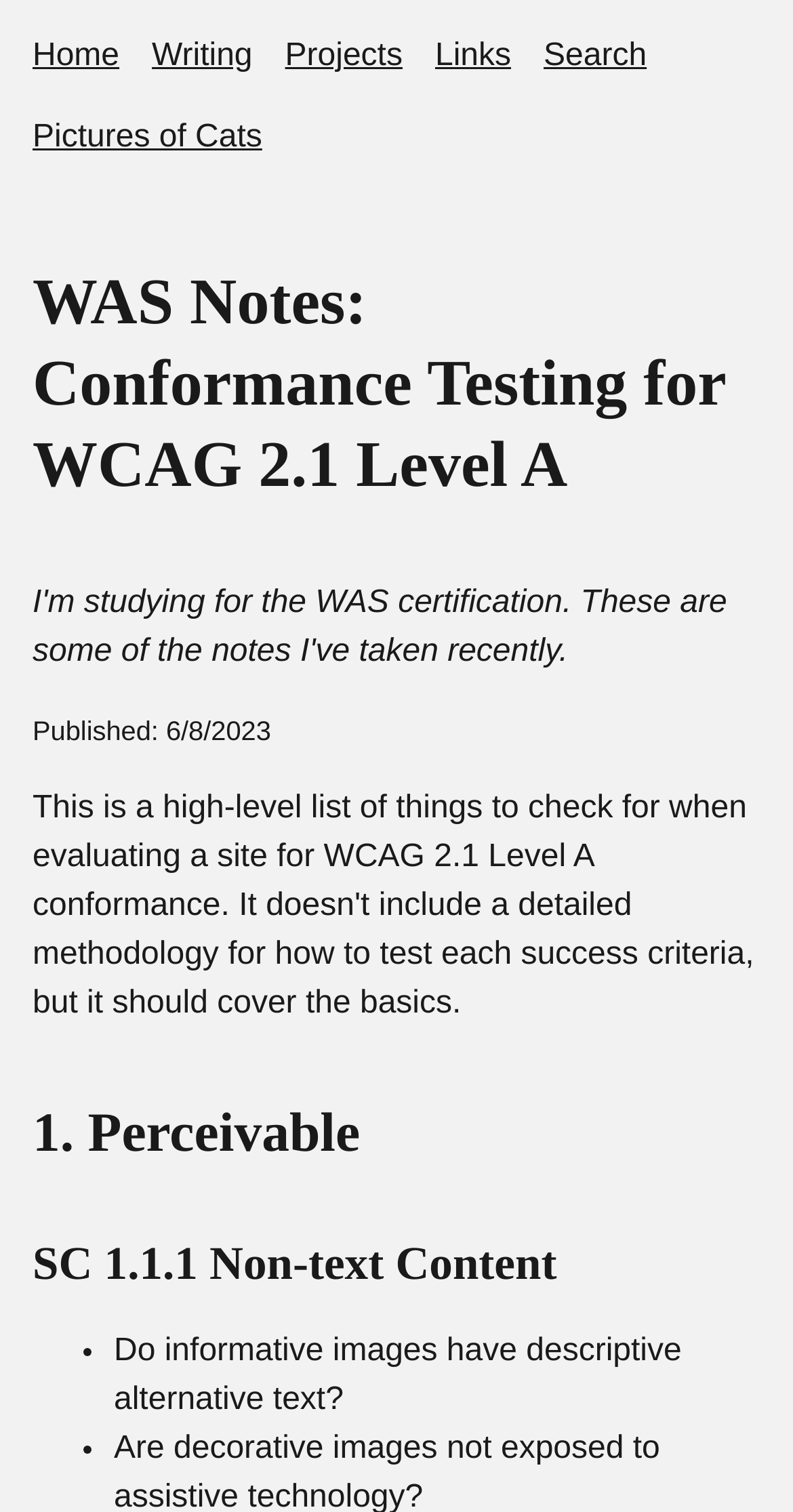Using the description: "Event Calendar", identify the bounding box of the corresponding UI element in the screenshot.

None